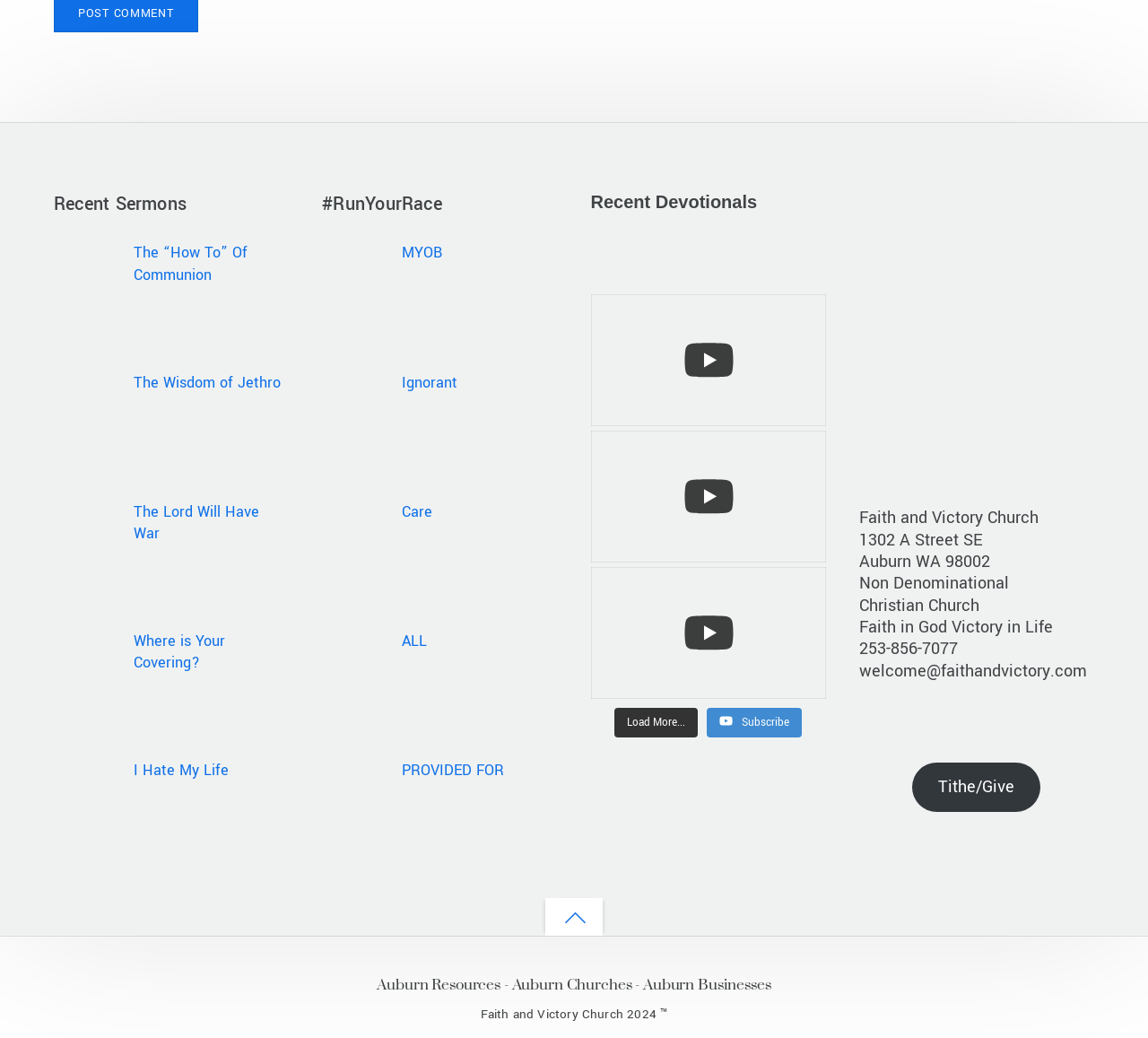Indicate the bounding box coordinates of the element that needs to be clicked to satisfy the following instruction: "Go back to top". The coordinates should be four float numbers between 0 and 1, i.e., [left, top, right, bottom].

[0.475, 0.865, 0.525, 0.901]